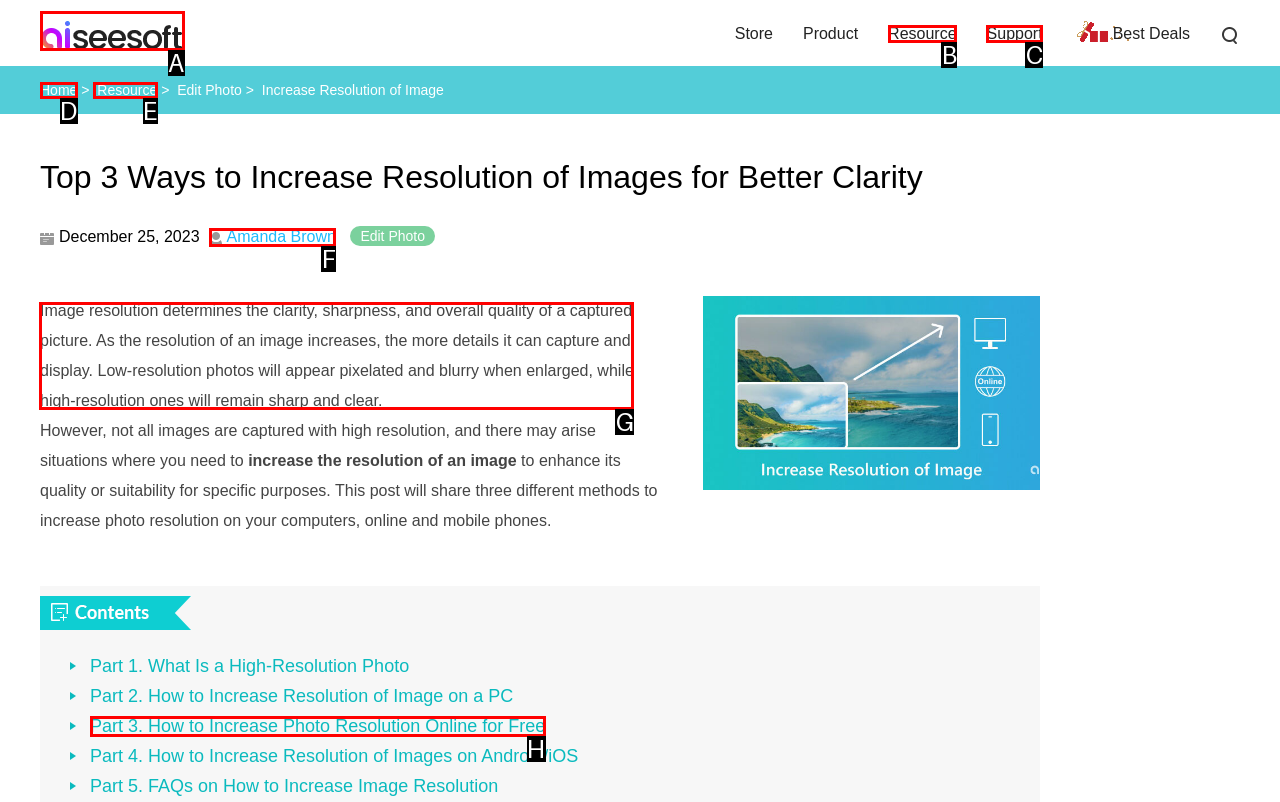Determine which HTML element should be clicked to carry out the following task: Go to Home Respond with the letter of the appropriate option.

None